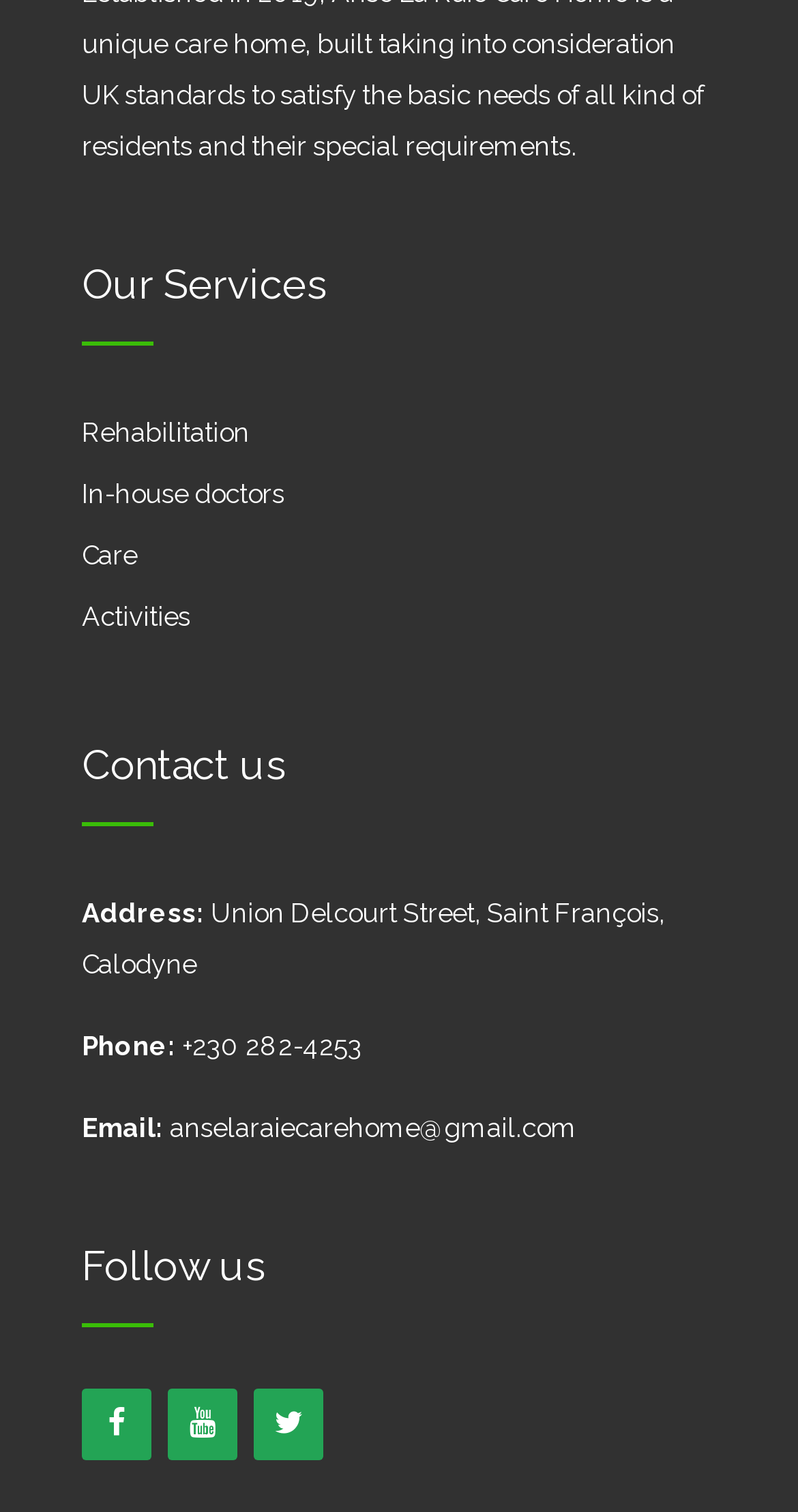Highlight the bounding box coordinates of the region I should click on to meet the following instruction: "Check How It Works".

None